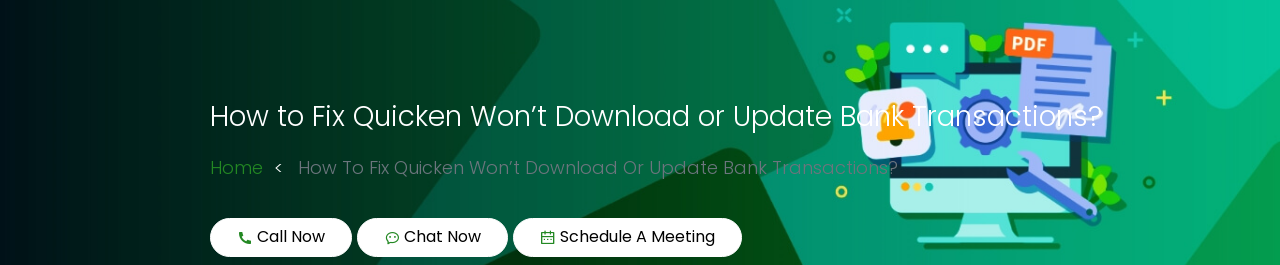Explain the details of the image comprehensively.

The image features a vibrant graphic design highlighting the theme "How to Fix Quicken Won’t Download or Update Bank Transactions?" set against a gradient background. Prominently displayed is an illustration of a computer screen surrounded by various icons, including a PDF document and a chat bubble, symbolizing digital finance management and customer support. Below the main title, there are direct calls to action, with buttons labeled "Call Now," "Chat Now," and "Schedule A Meeting," inviting users to engage with the service for assistance. This visual composition effectively conveys the message of providing solutions to users facing difficulties with Quicken software.